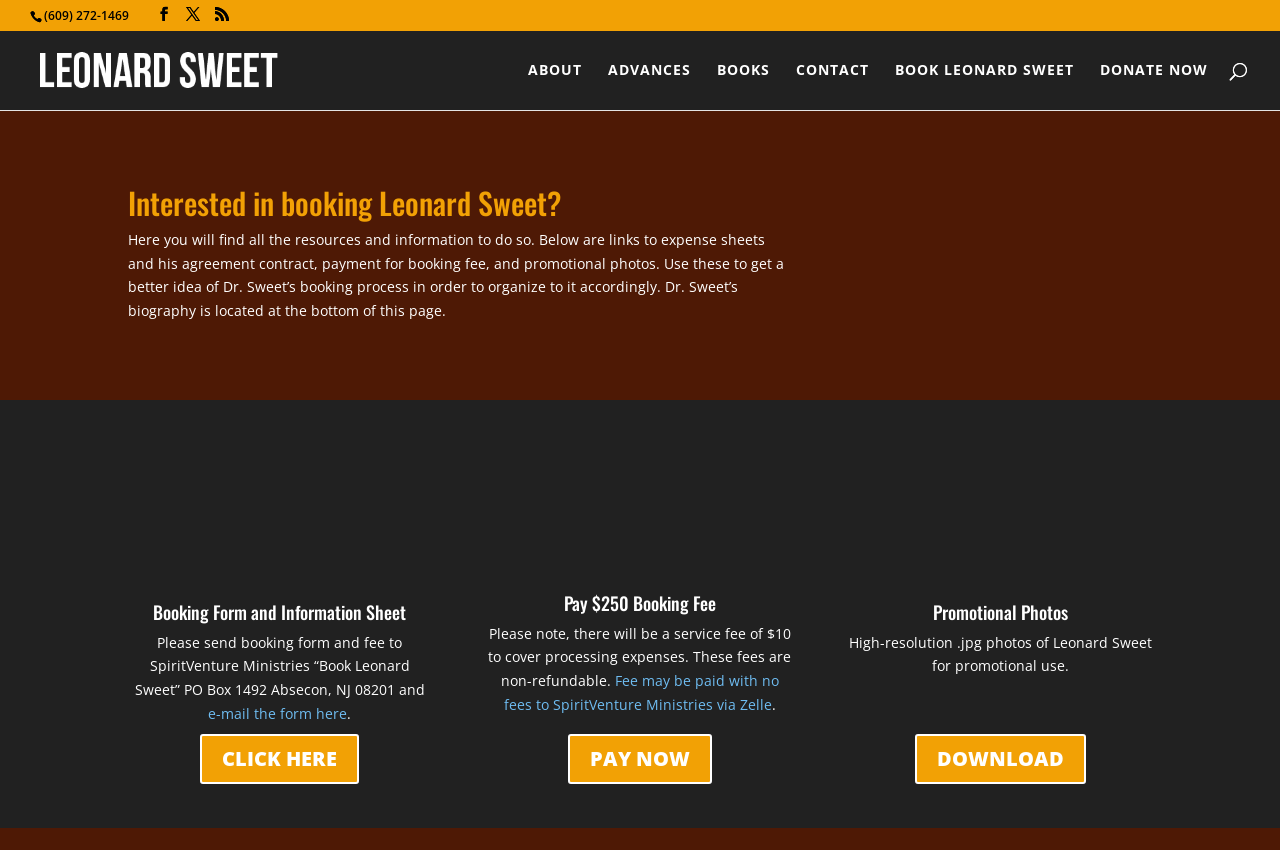Please specify the bounding box coordinates of the area that should be clicked to accomplish the following instruction: "Search for:". The coordinates should consist of four float numbers between 0 and 1, i.e., [left, top, right, bottom].

[0.053, 0.035, 0.953, 0.037]